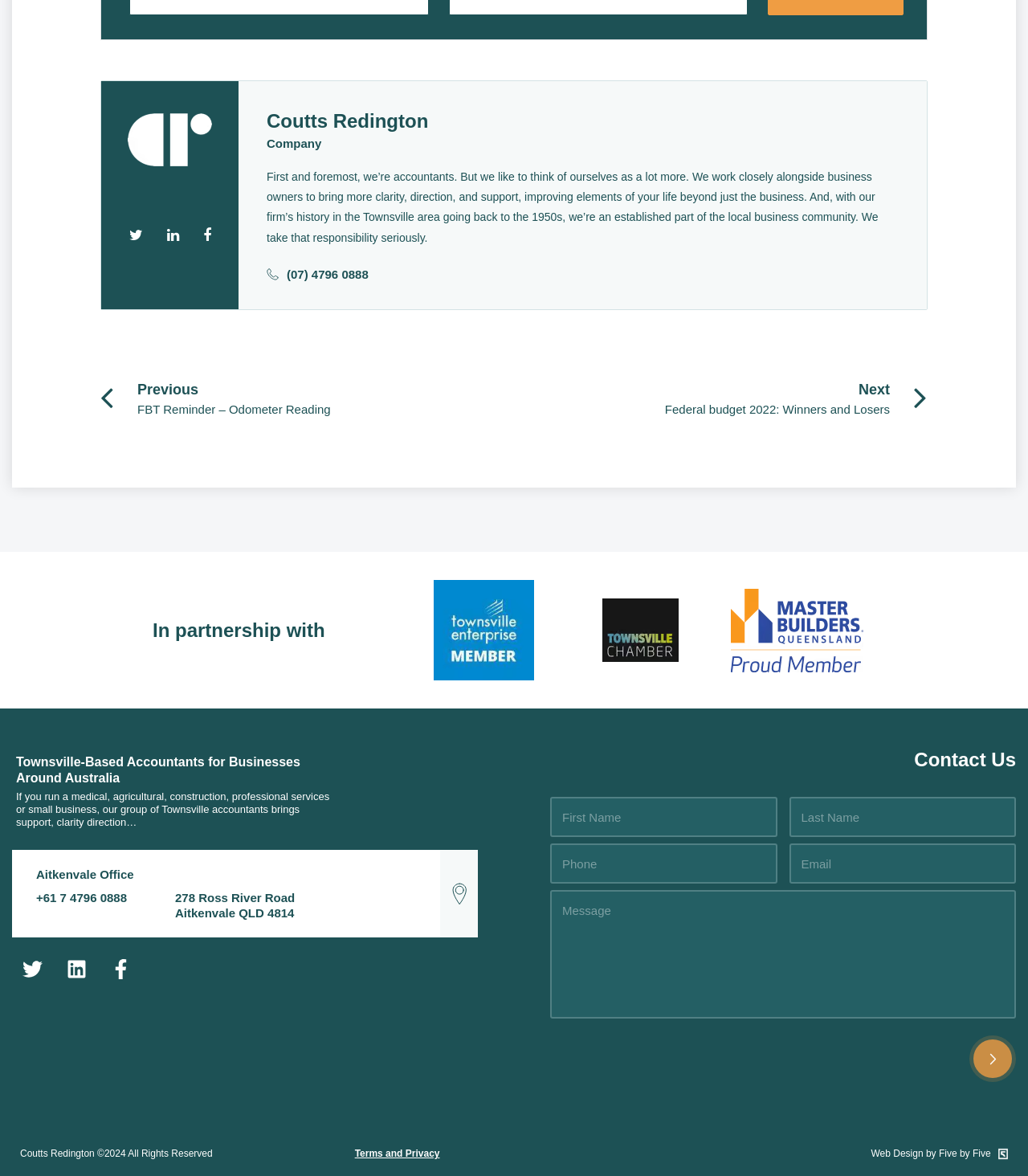Respond to the question below with a single word or phrase: What is the name of the company?

Coutts Redington